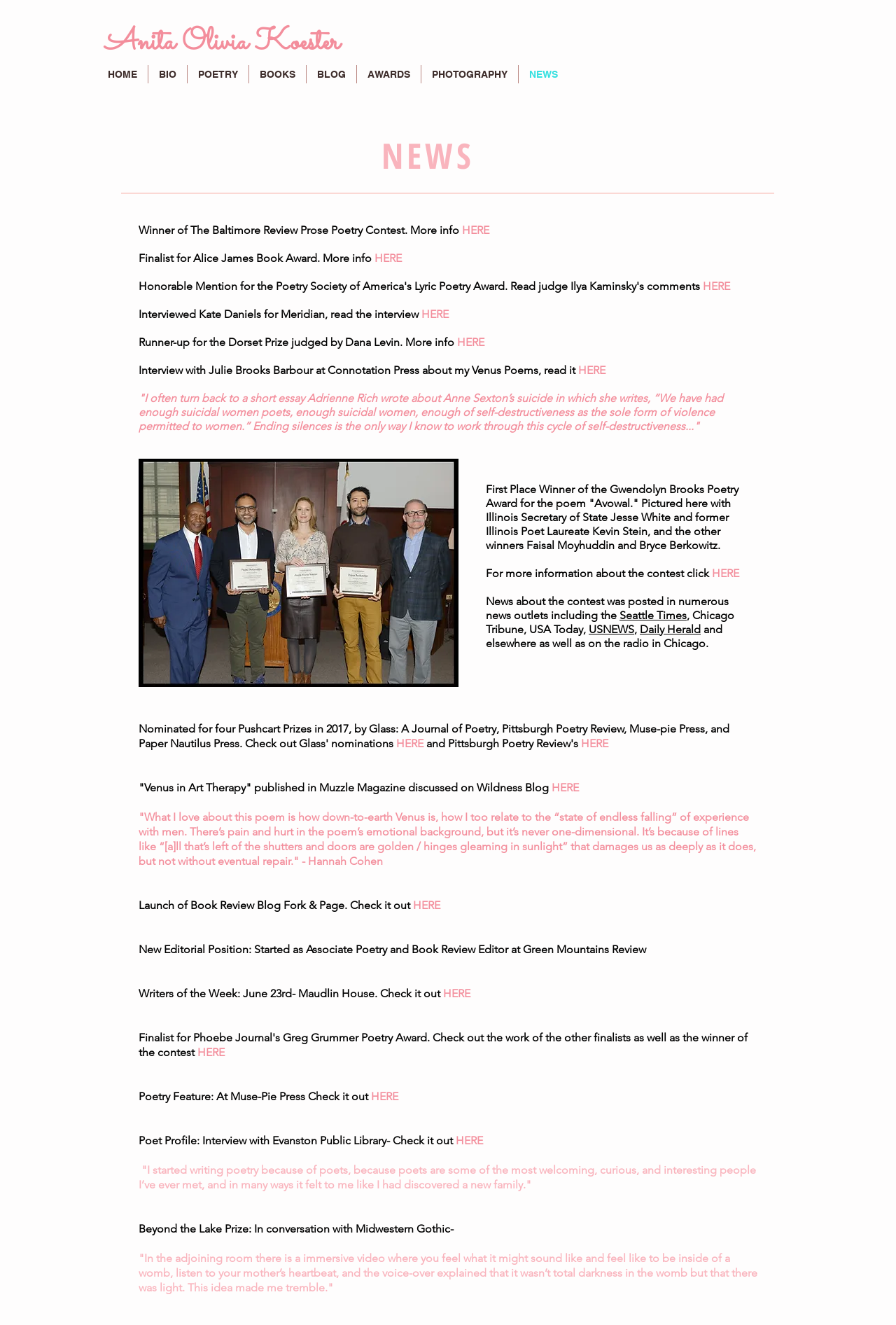Determine the bounding box coordinates for the clickable element to execute this instruction: "Check out the Poetry Feature at Muse-Pie Press". Provide the coordinates as four float numbers between 0 and 1, i.e., [left, top, right, bottom].

[0.414, 0.822, 0.445, 0.832]